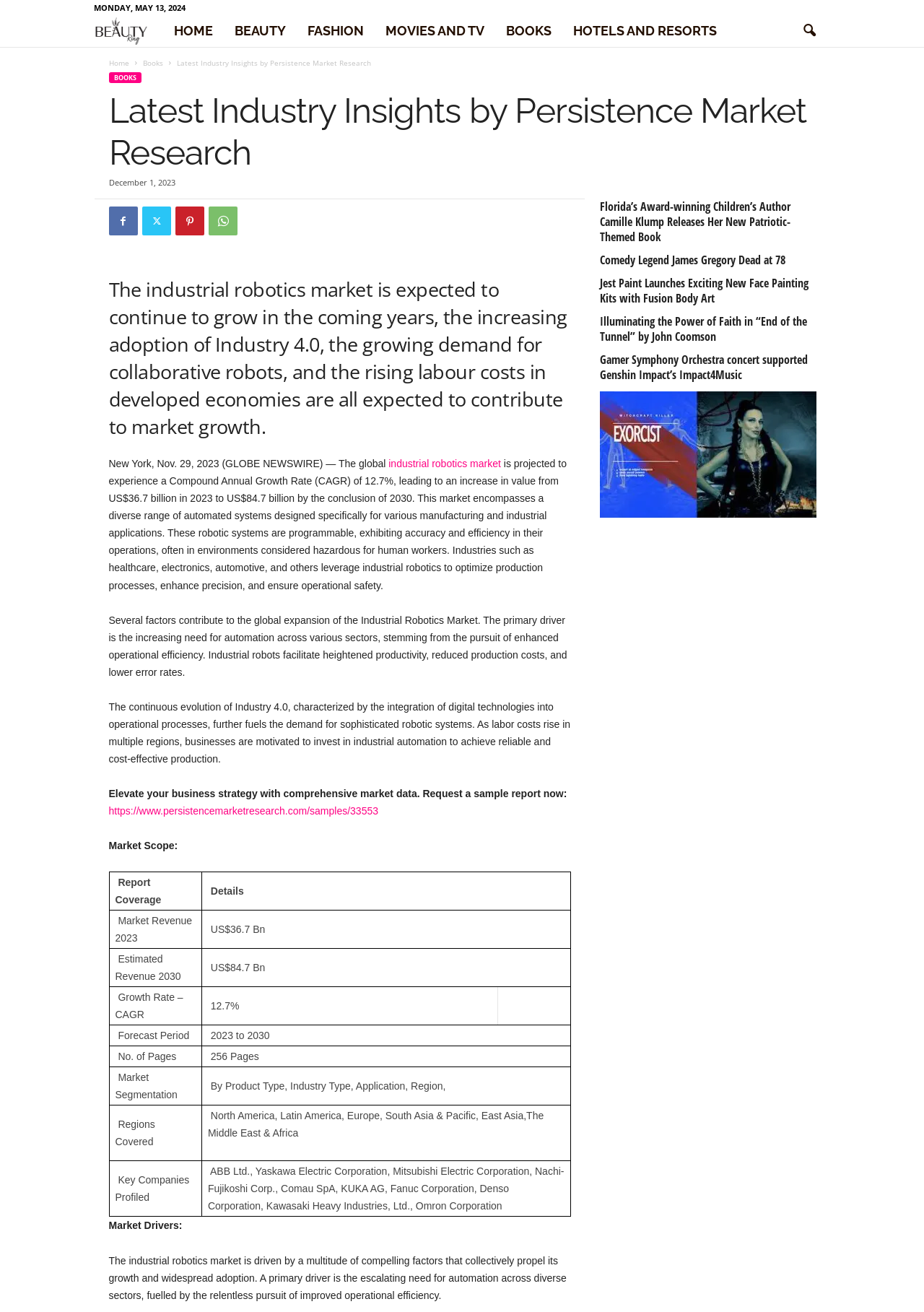Please identify the bounding box coordinates of where to click in order to follow the instruction: "go to Beauty Ring magazine".

[0.101, 0.012, 0.177, 0.036]